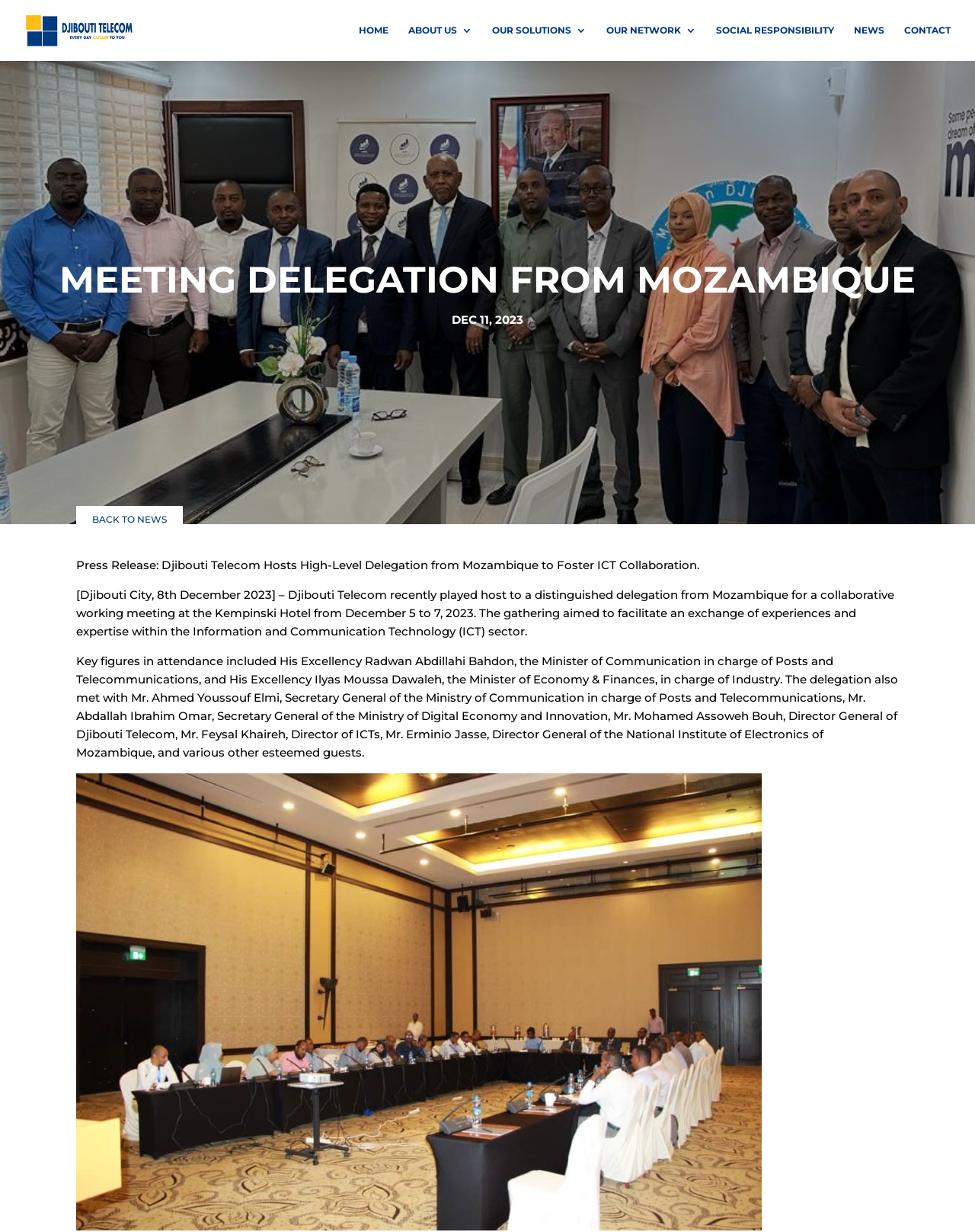Please find the bounding box for the following UI element description. Provide the coordinates in (top-left x, top-left y, bottom-right x, bottom-right y) format, with values between 0 and 1: Podcast

None